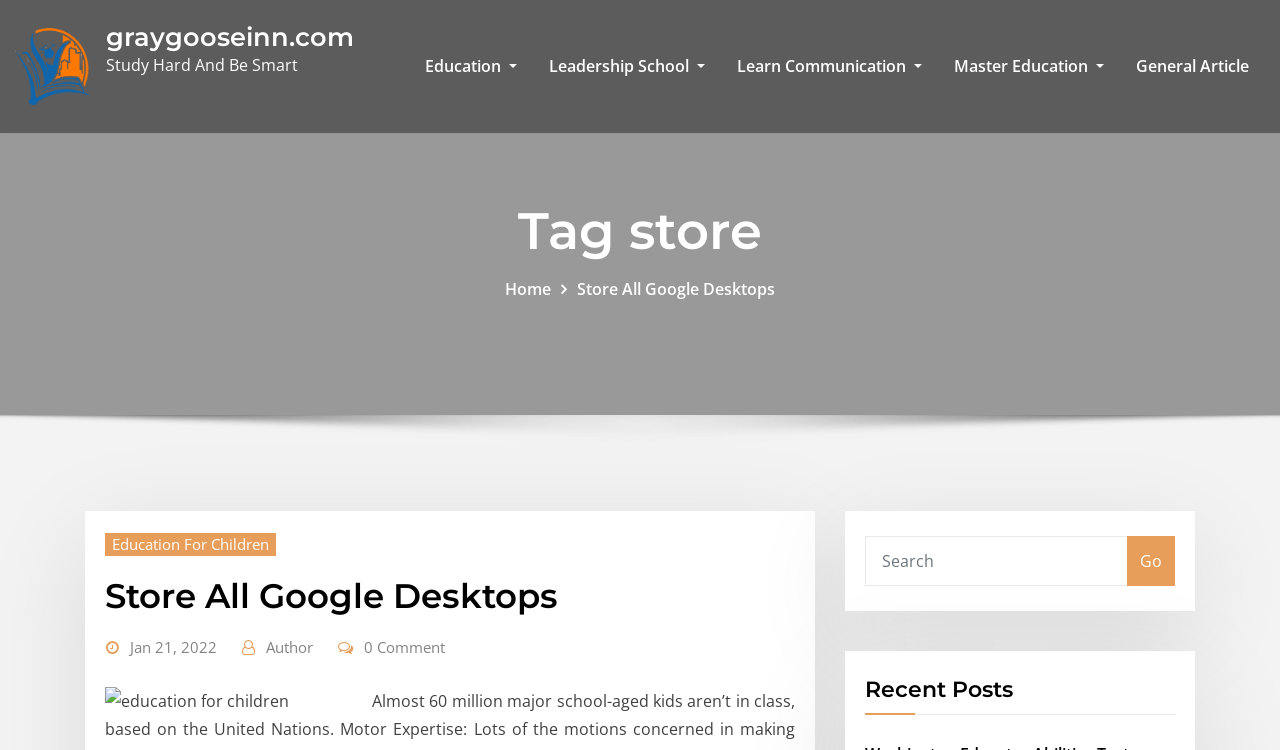Respond with a single word or short phrase to the following question: 
What is the name of the website?

graygooseinn.com